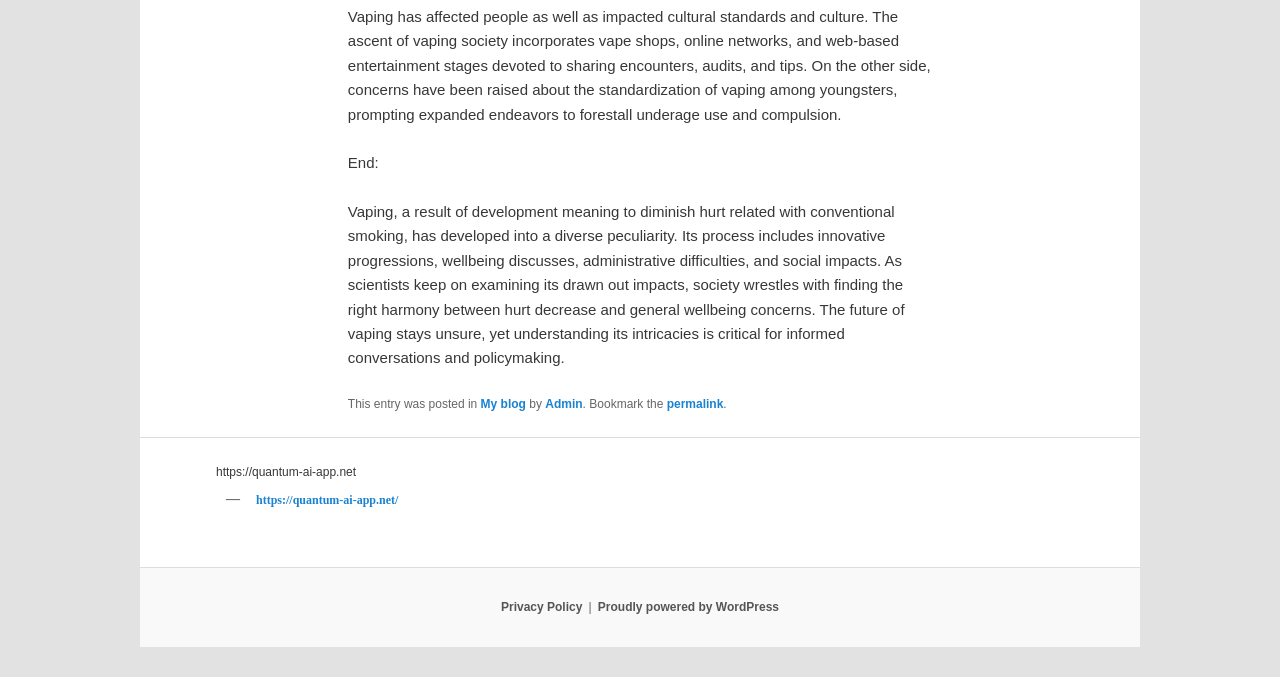Give a one-word or short phrase answer to the question: 
What is the topic of the article?

Vaping